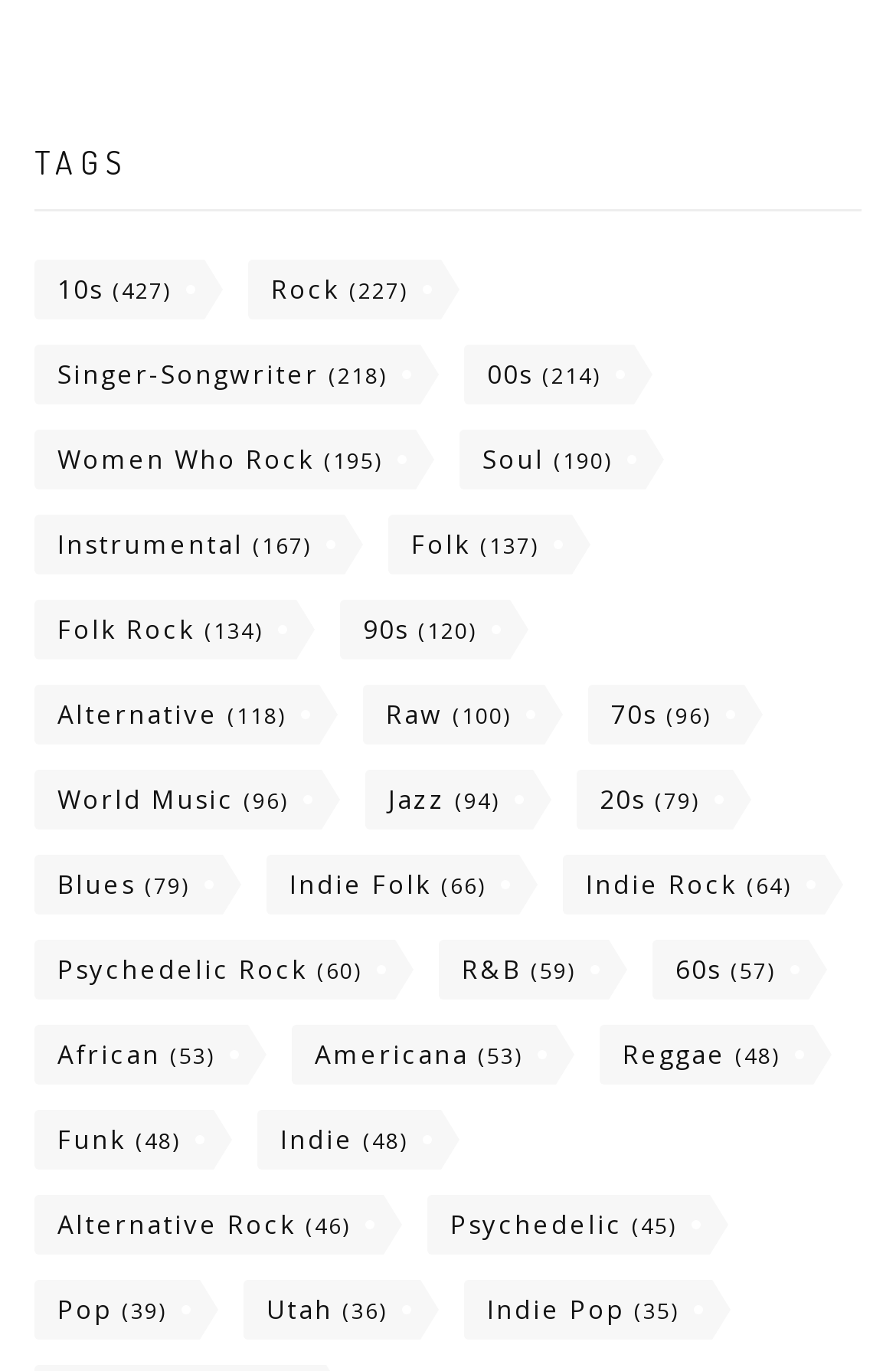Pinpoint the bounding box coordinates of the clickable area needed to execute the instruction: "View the 'Utah' music scene". The coordinates should be specified as four float numbers between 0 and 1, i.e., [left, top, right, bottom].

[0.272, 0.933, 0.469, 0.977]